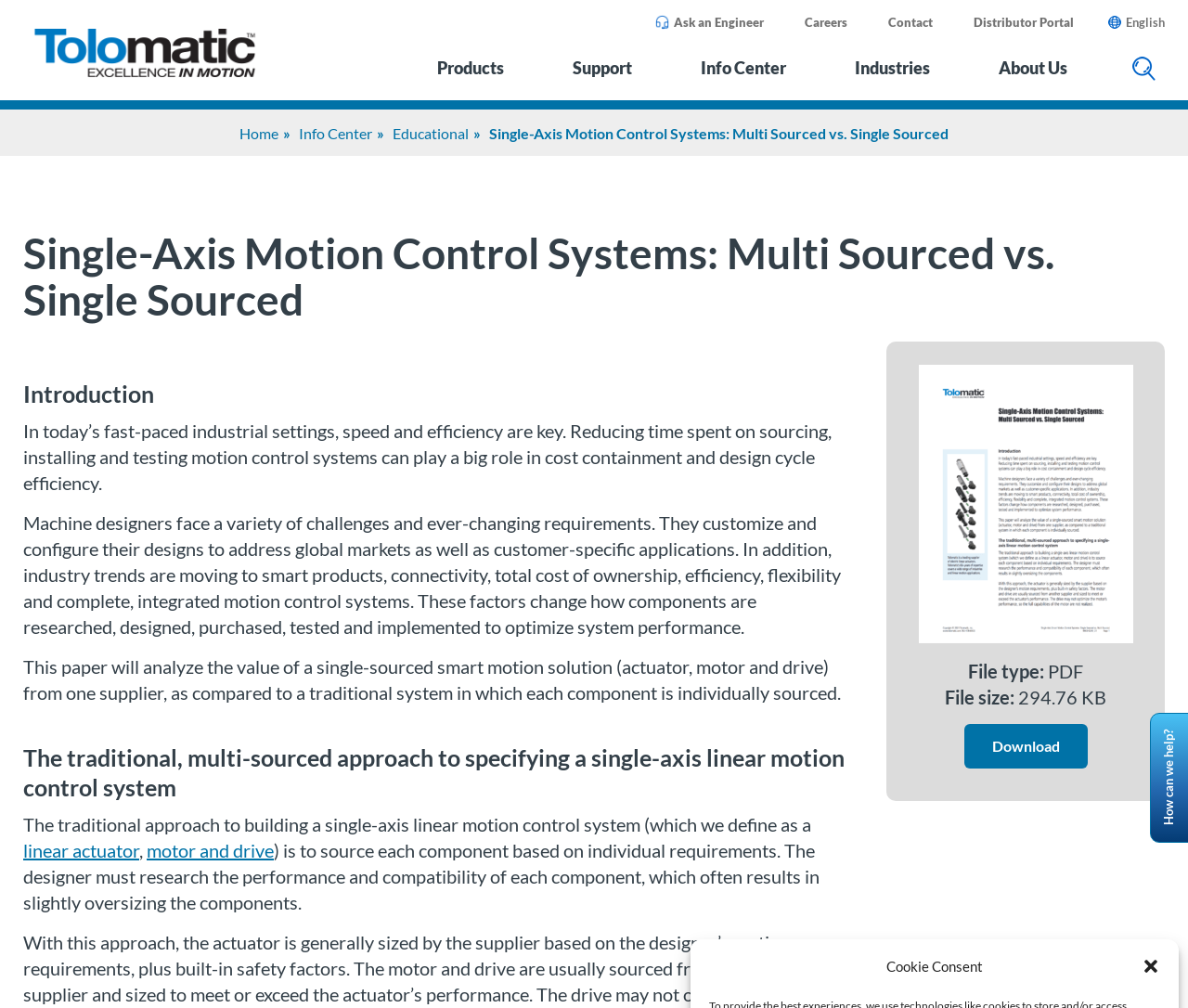Extract the top-level heading from the webpage and provide its text.

Single-Axis Motion Control Systems: Multi Sourced vs. Single Sourced